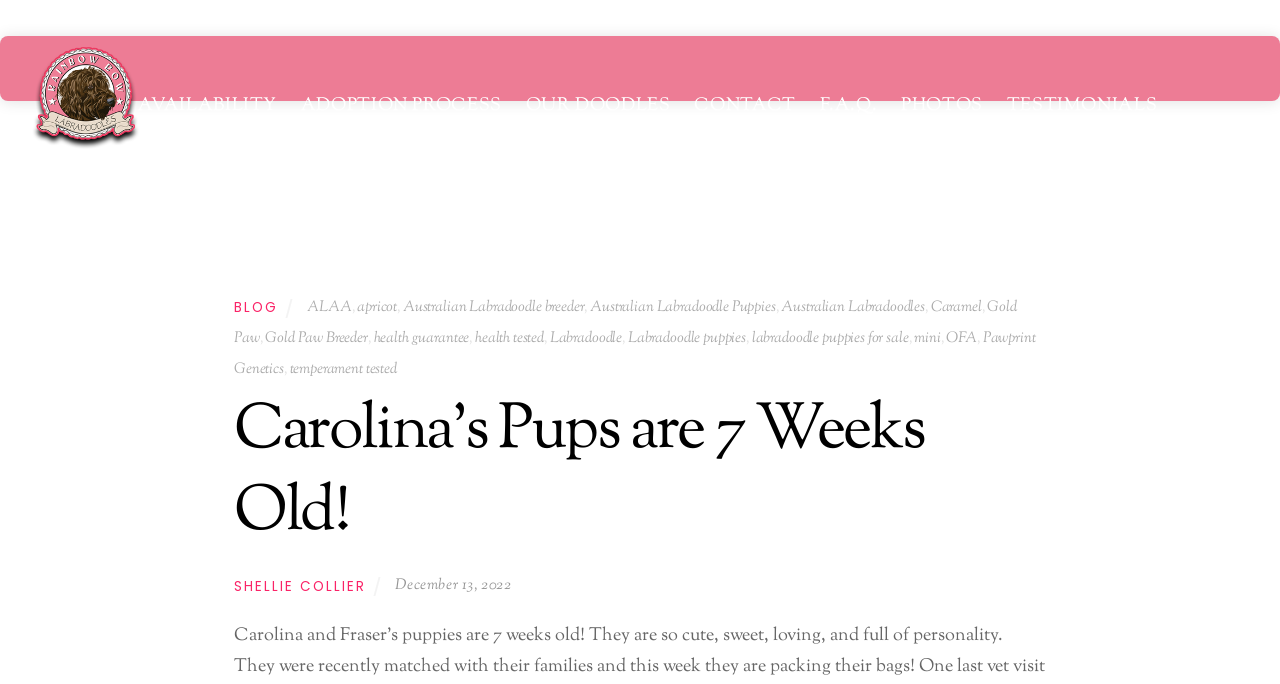Kindly determine the bounding box coordinates for the clickable area to achieve the given instruction: "Click on the 'HOME' link".

[0.038, 0.102, 0.095, 0.21]